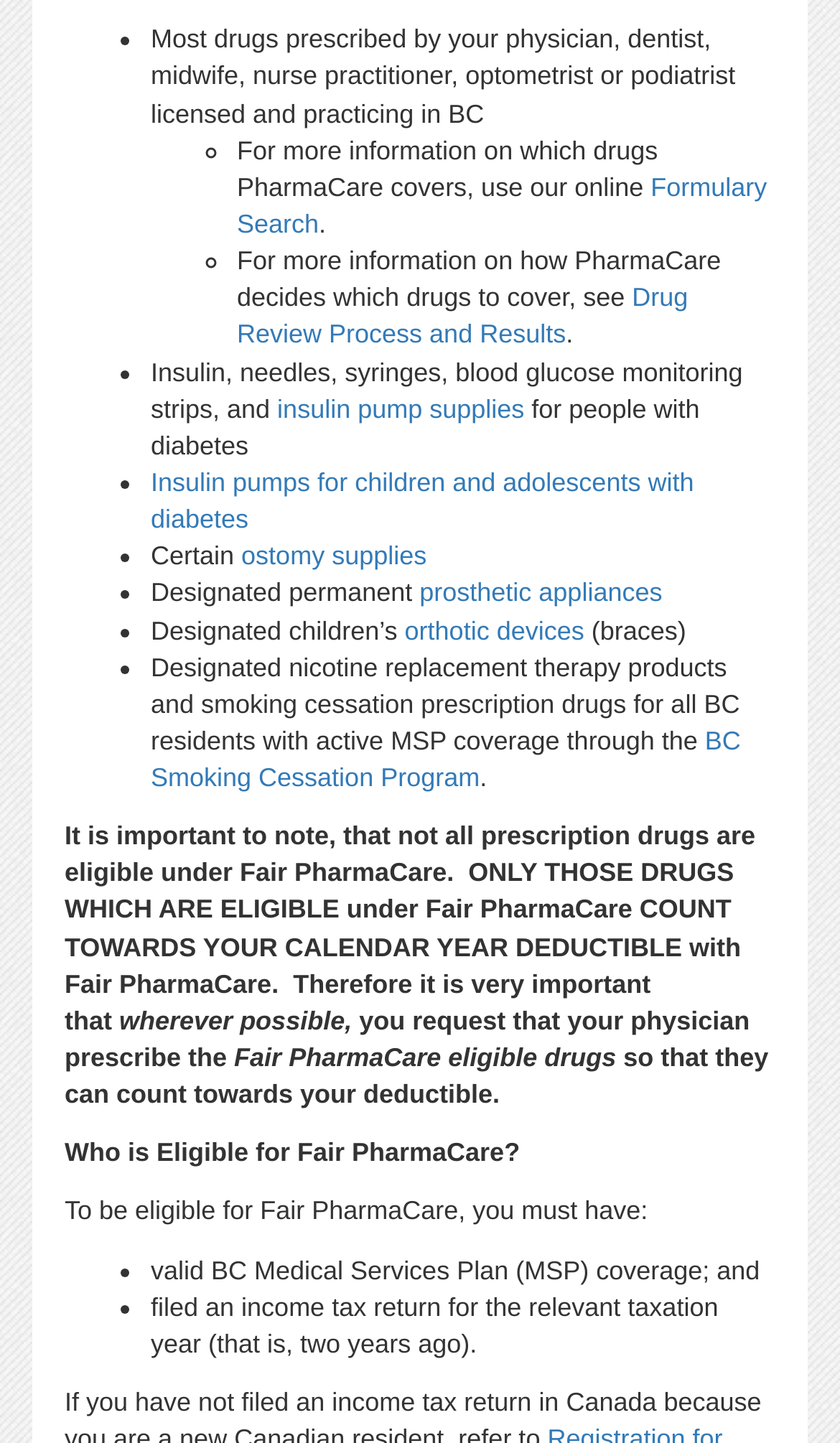Please locate the bounding box coordinates of the element that should be clicked to achieve the given instruction: "Get information on insulin pump supplies".

[0.33, 0.273, 0.624, 0.294]